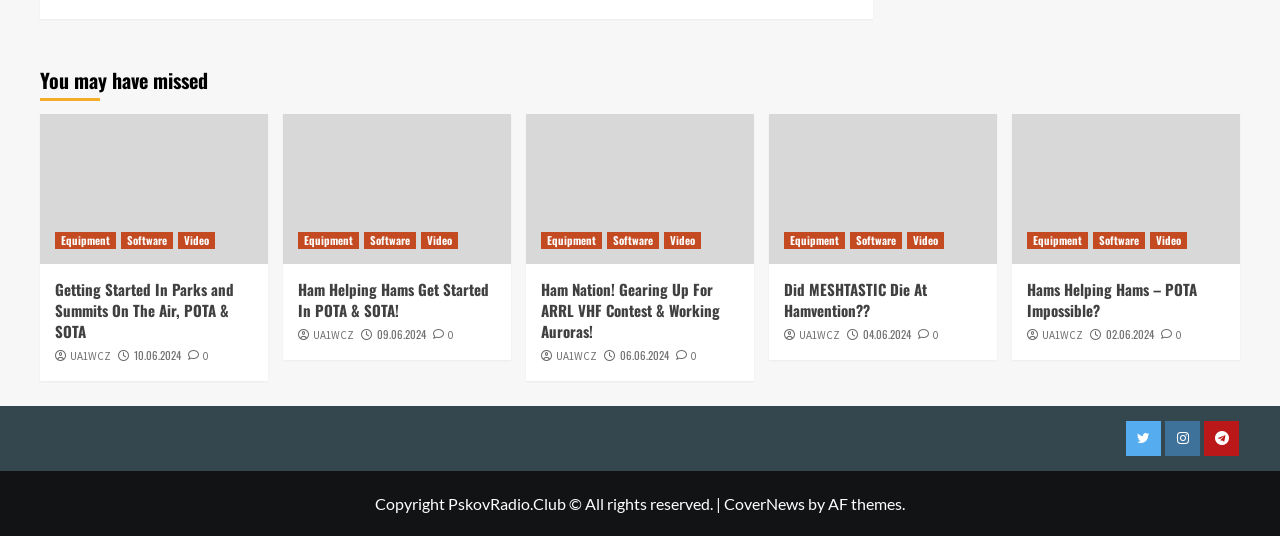Please find the bounding box coordinates of the element that you should click to achieve the following instruction: "View 'Ham Helping Hams Get Started In POTA & SOTA!' image". The coordinates should be presented as four float numbers between 0 and 1: [left, top, right, bottom].

[0.221, 0.213, 0.399, 0.492]